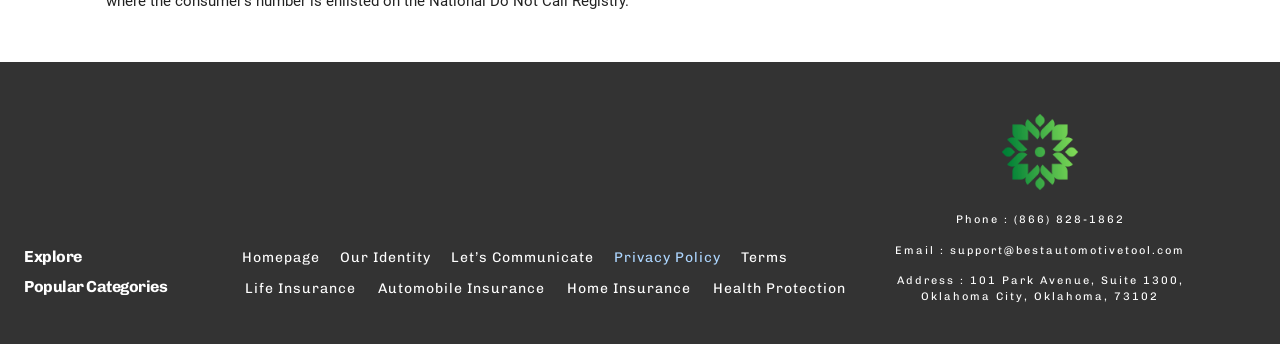Identify the bounding box coordinates of the clickable region necessary to fulfill the following instruction: "Visit Logo". The bounding box coordinates should be four float numbers between 0 and 1, i.e., [left, top, right, bottom].

[0.692, 0.296, 0.933, 0.587]